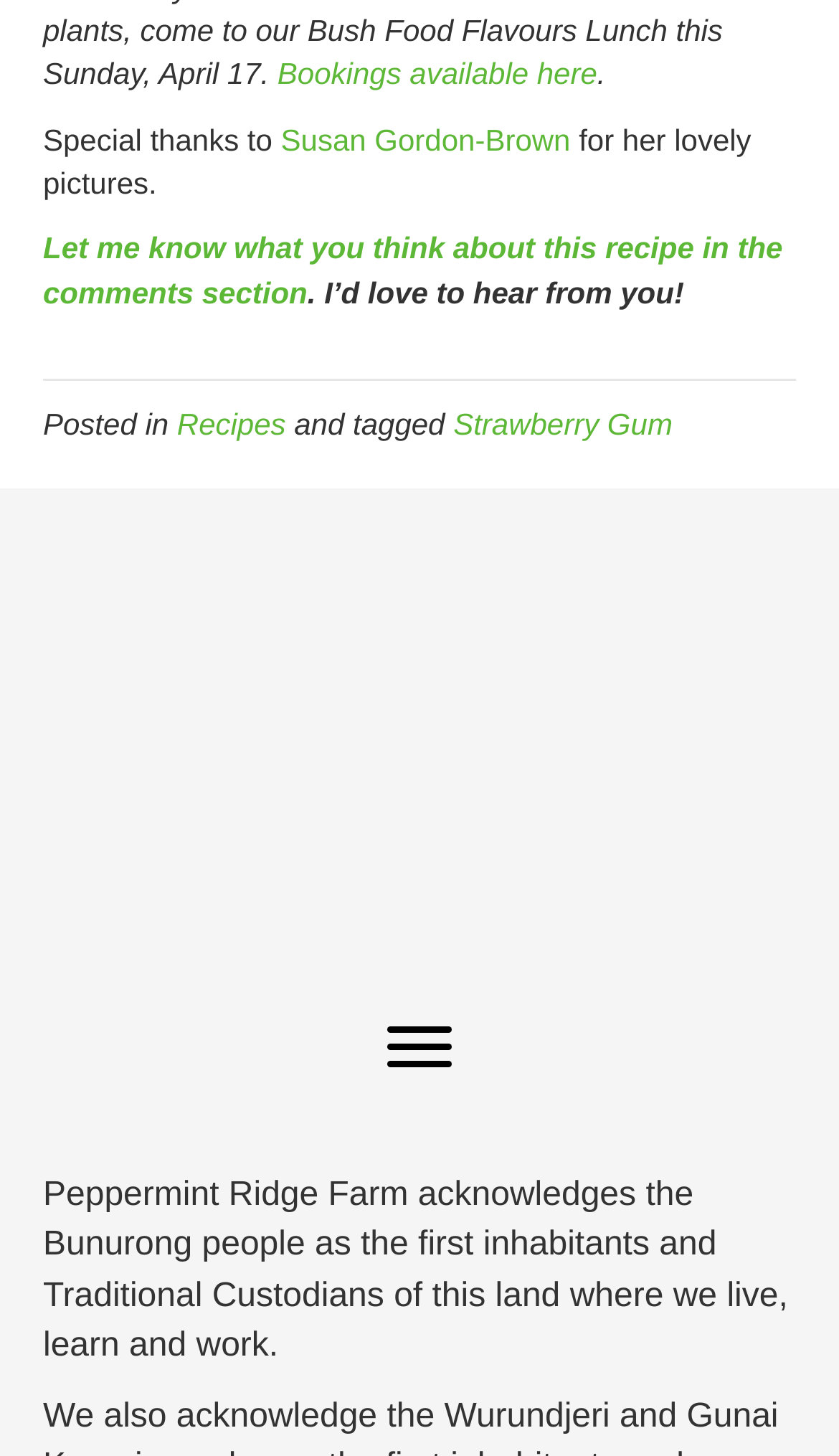What is the category of the recipe?
Based on the visual information, provide a detailed and comprehensive answer.

The webpage contains a static text element 'Posted in' followed by a link element 'Recipes', suggesting that the recipe is categorized under Recipes.